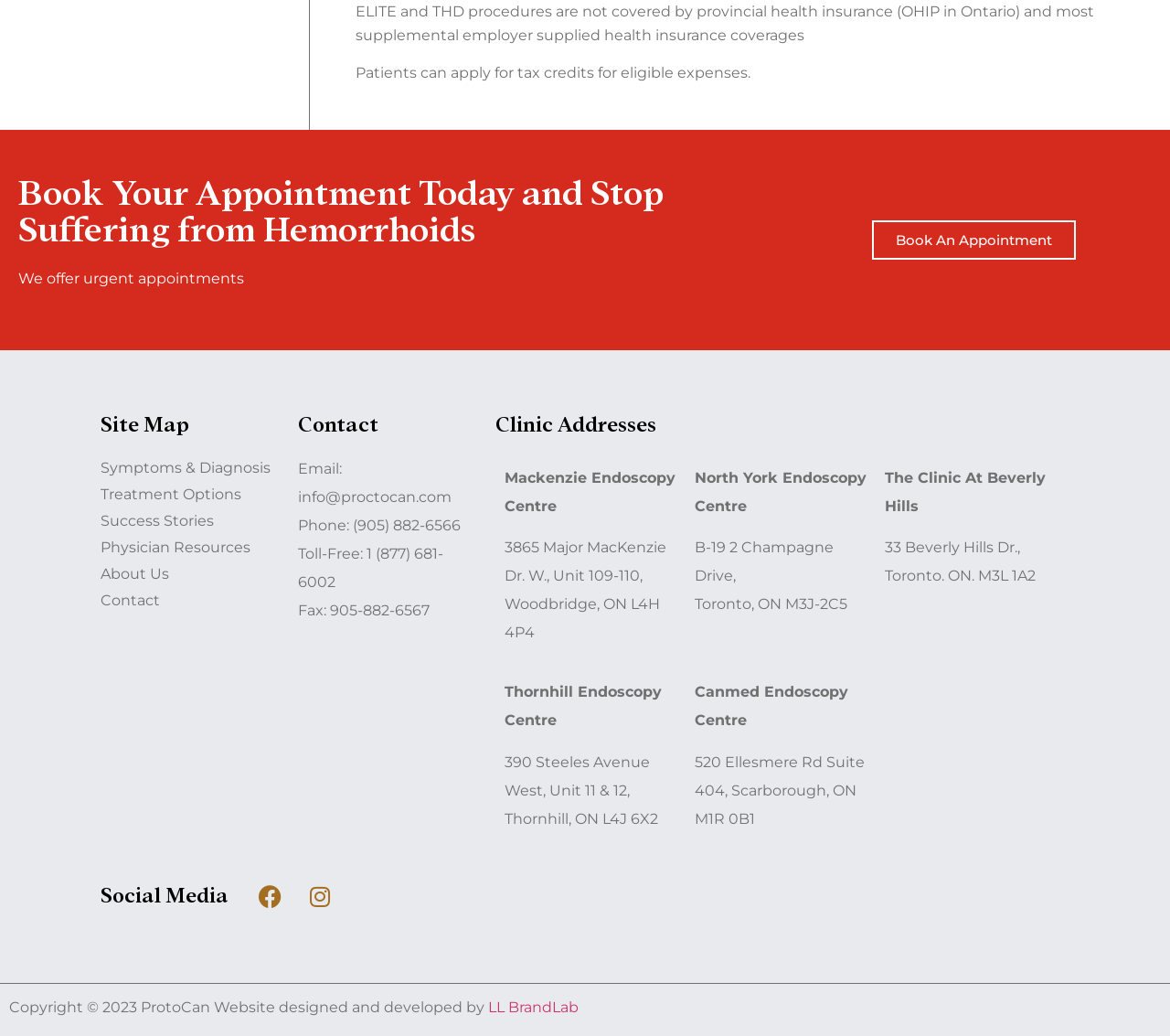Find and provide the bounding box coordinates for the UI element described here: "Book An Appointment". The coordinates should be given as four float numbers between 0 and 1: [left, top, right, bottom].

[0.746, 0.213, 0.92, 0.251]